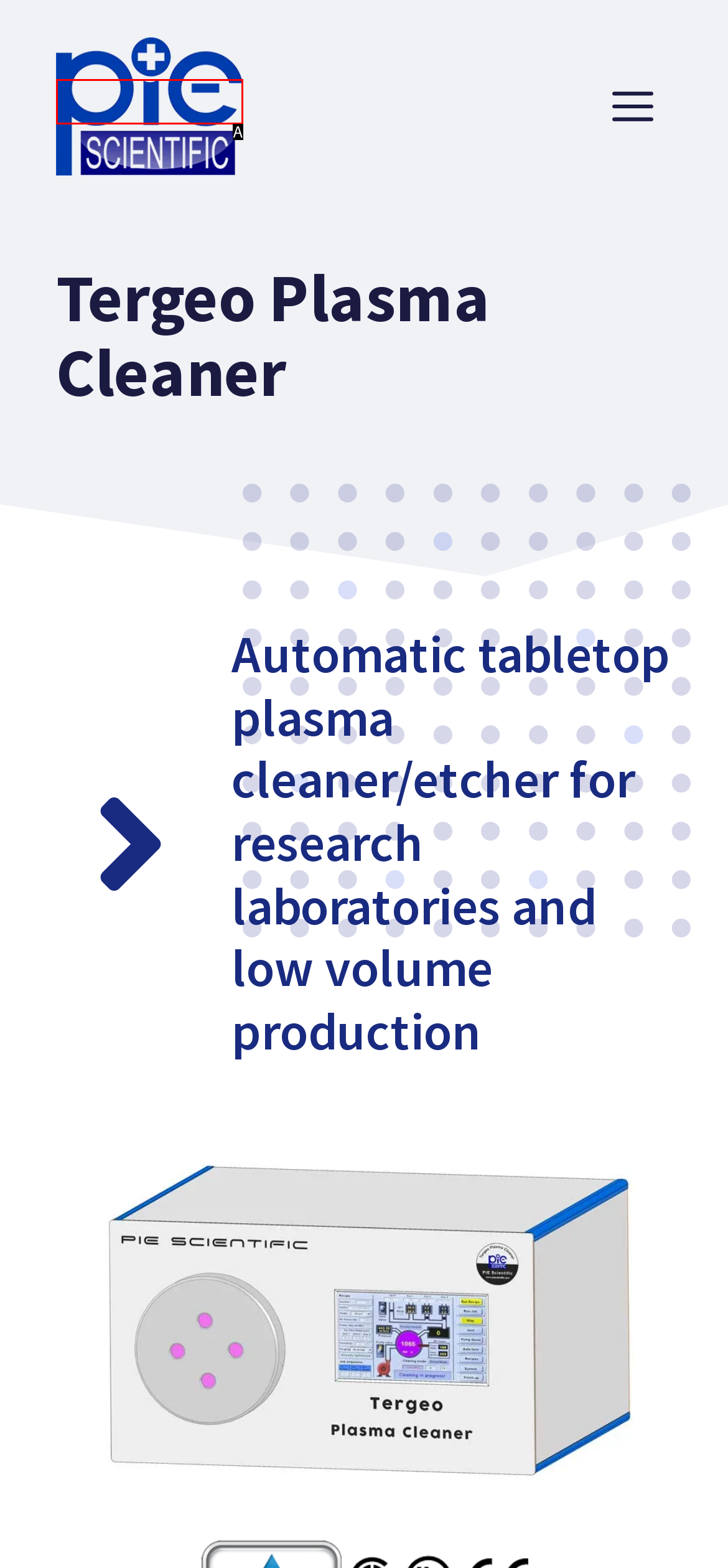Determine which option fits the following description: Members only
Answer with the corresponding option's letter directly.

None